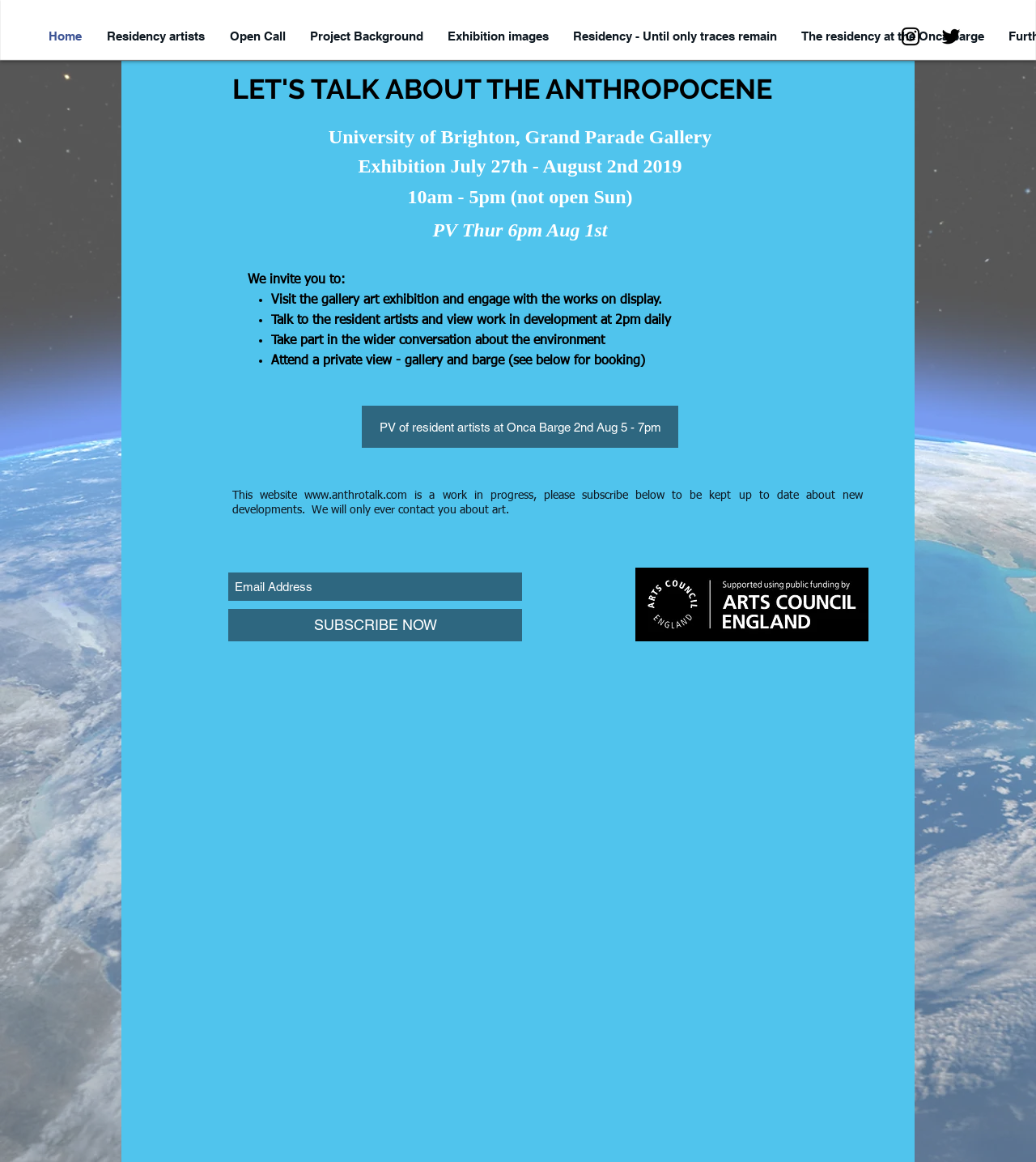What is the purpose of the 'SUBSCRIBE NOW' button?
Refer to the image and provide a concise answer in one word or phrase.

To keep up to date about new developments